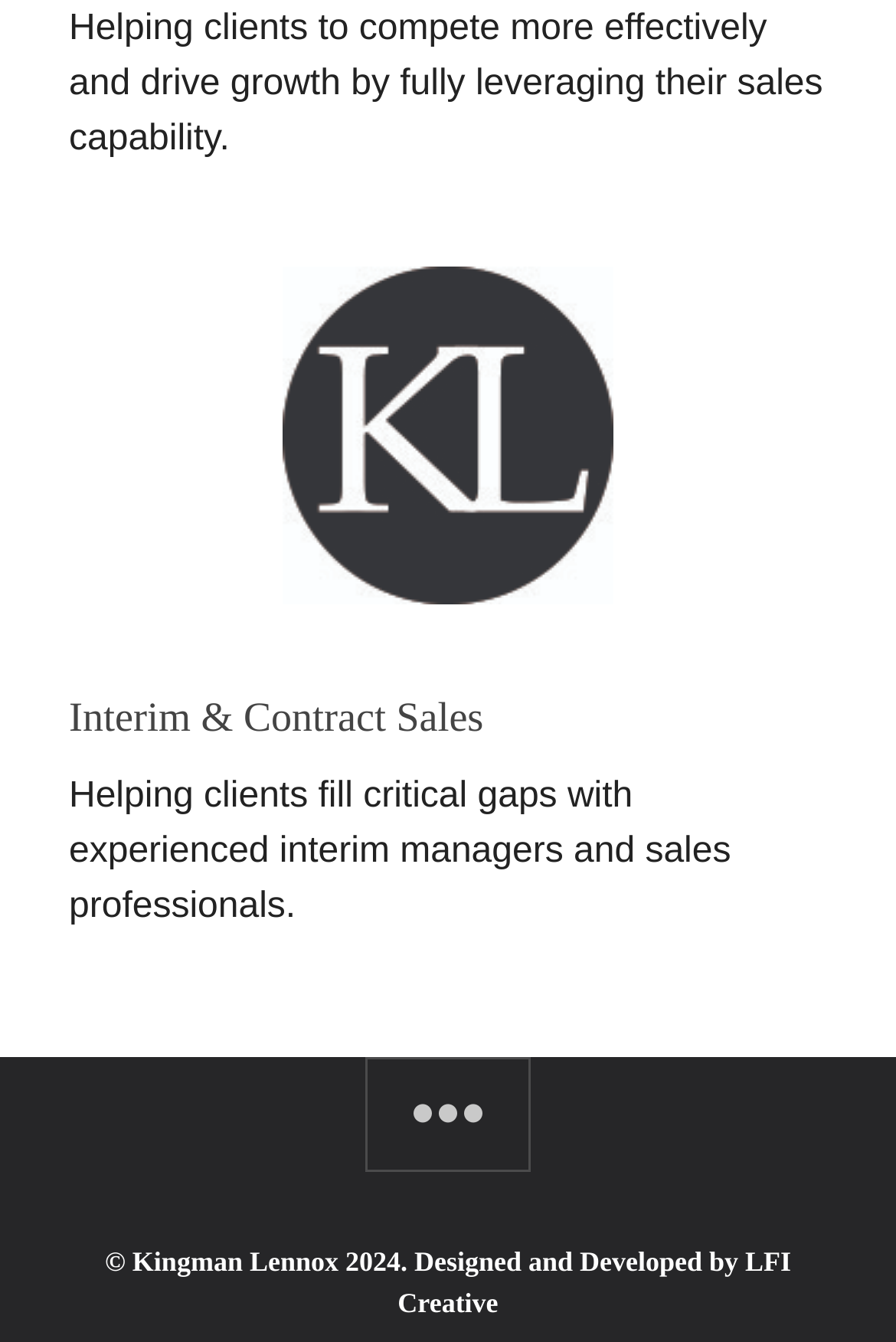What is the company's copyright year?
Analyze the screenshot and provide a detailed answer to the question.

The link at the bottom of the webpage mentions '© Kingman Lennox 2024', which suggests that the company's copyright year is 2024.